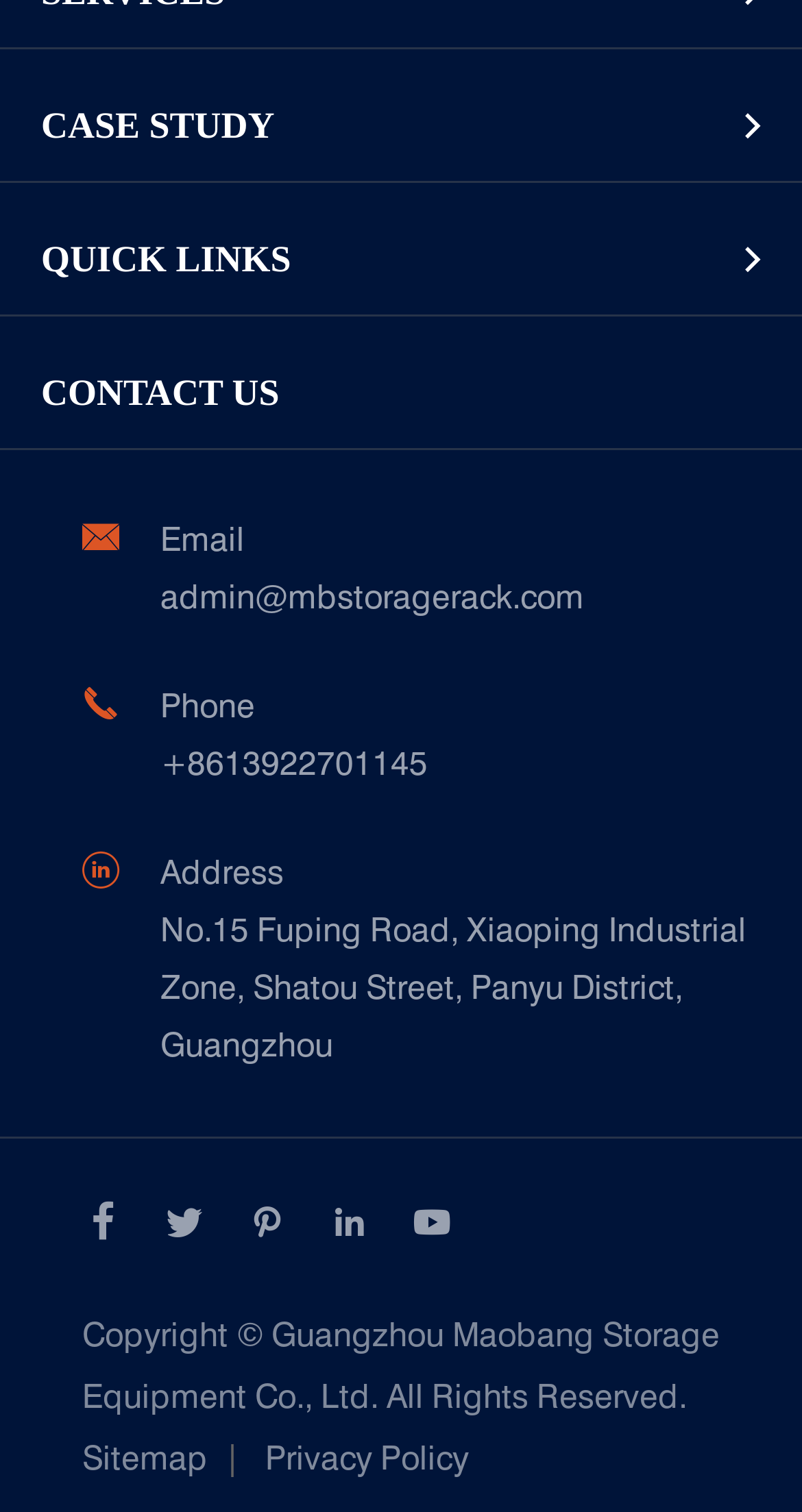Extract the bounding box coordinates of the UI element described by: "Racking And Shelving Site Investigation". The coordinates should include four float numbers ranging from 0 to 1, e.g., [left, top, right, bottom].

[0.051, 0.033, 1.0, 0.085]